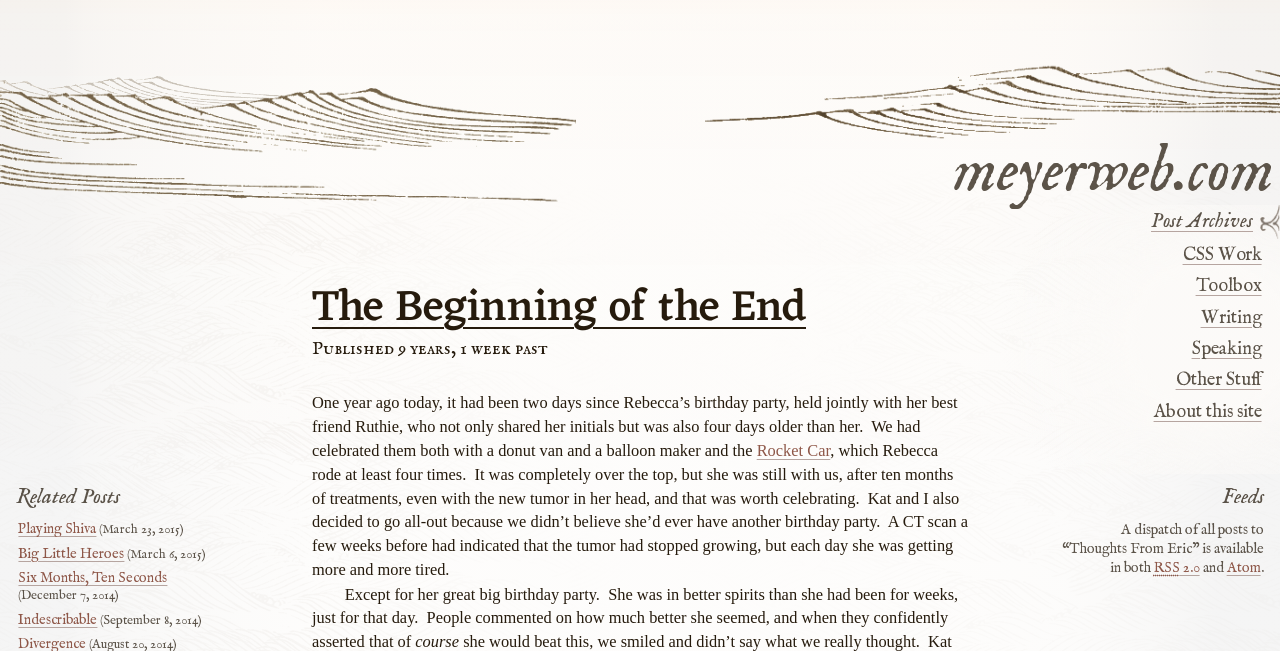Provide a short answer to the following question with just one word or phrase: What is the date of the 'Big Little Heroes' post?

March 6, 2015